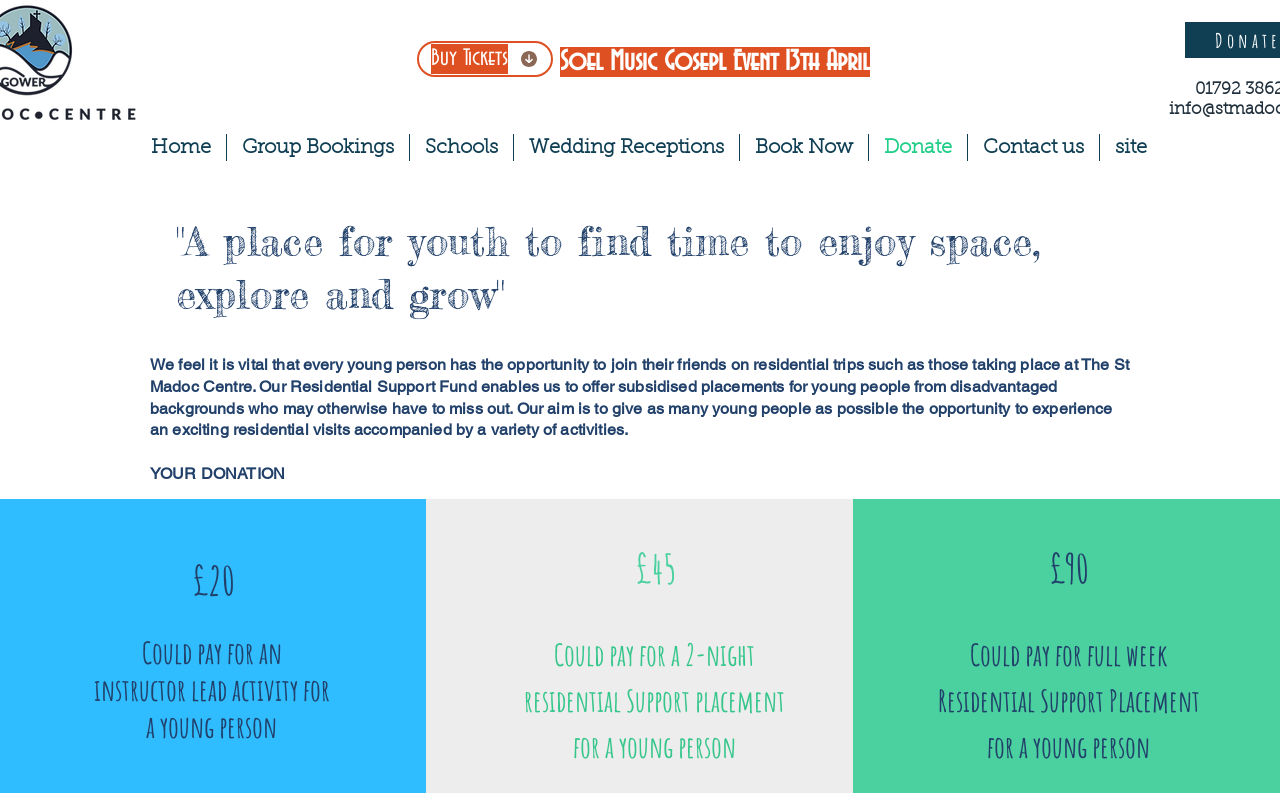Find the bounding box coordinates of the element to click in order to complete the given instruction: "Click on 'Contact us'."

[0.756, 0.166, 0.858, 0.199]